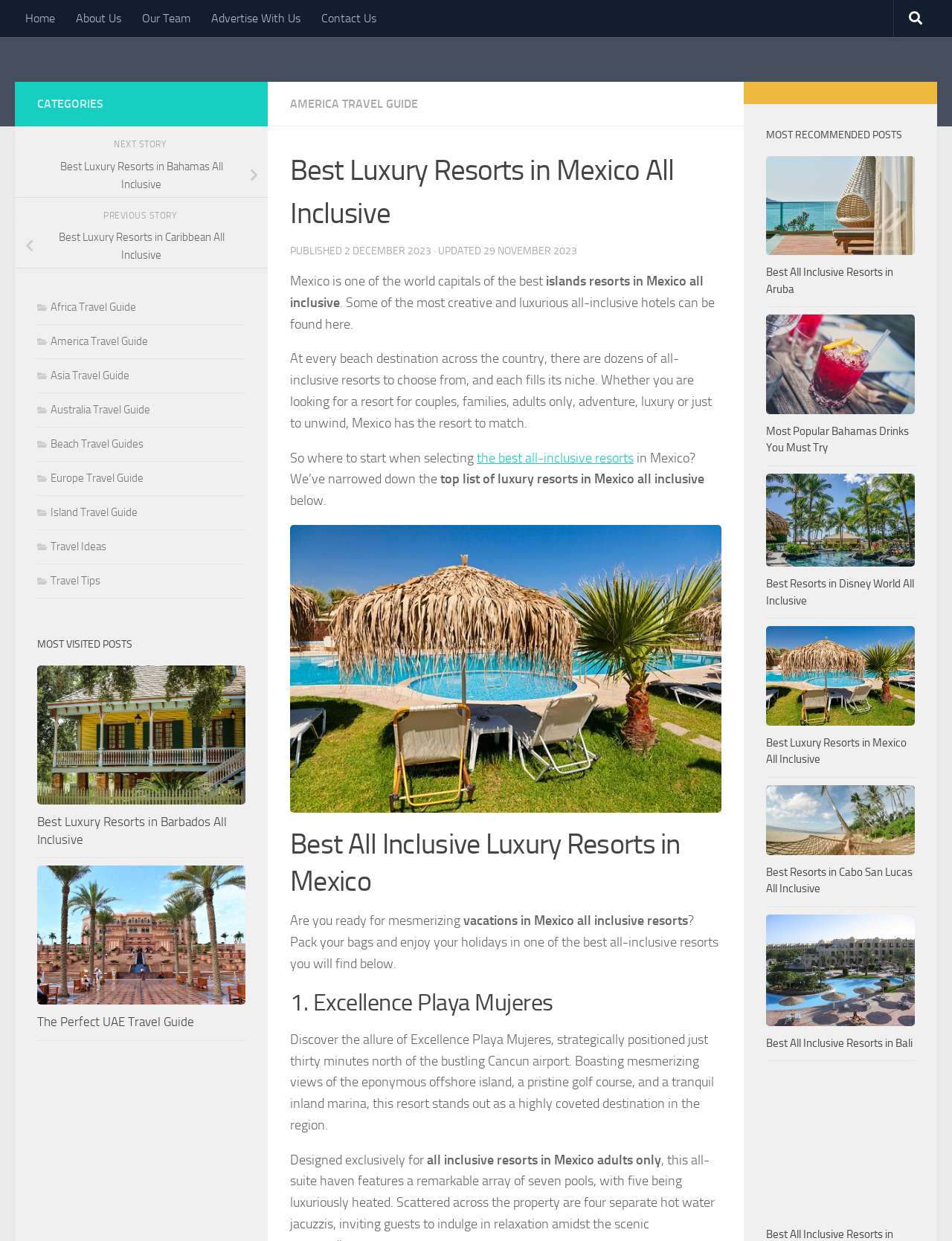Please locate the bounding box coordinates for the element that should be clicked to achieve the following instruction: "Read the article about 'Best Luxury Resorts in Mexico All Inclusive'". Ensure the coordinates are given as four float numbers between 0 and 1, i.e., [left, top, right, bottom].

[0.305, 0.12, 0.758, 0.189]